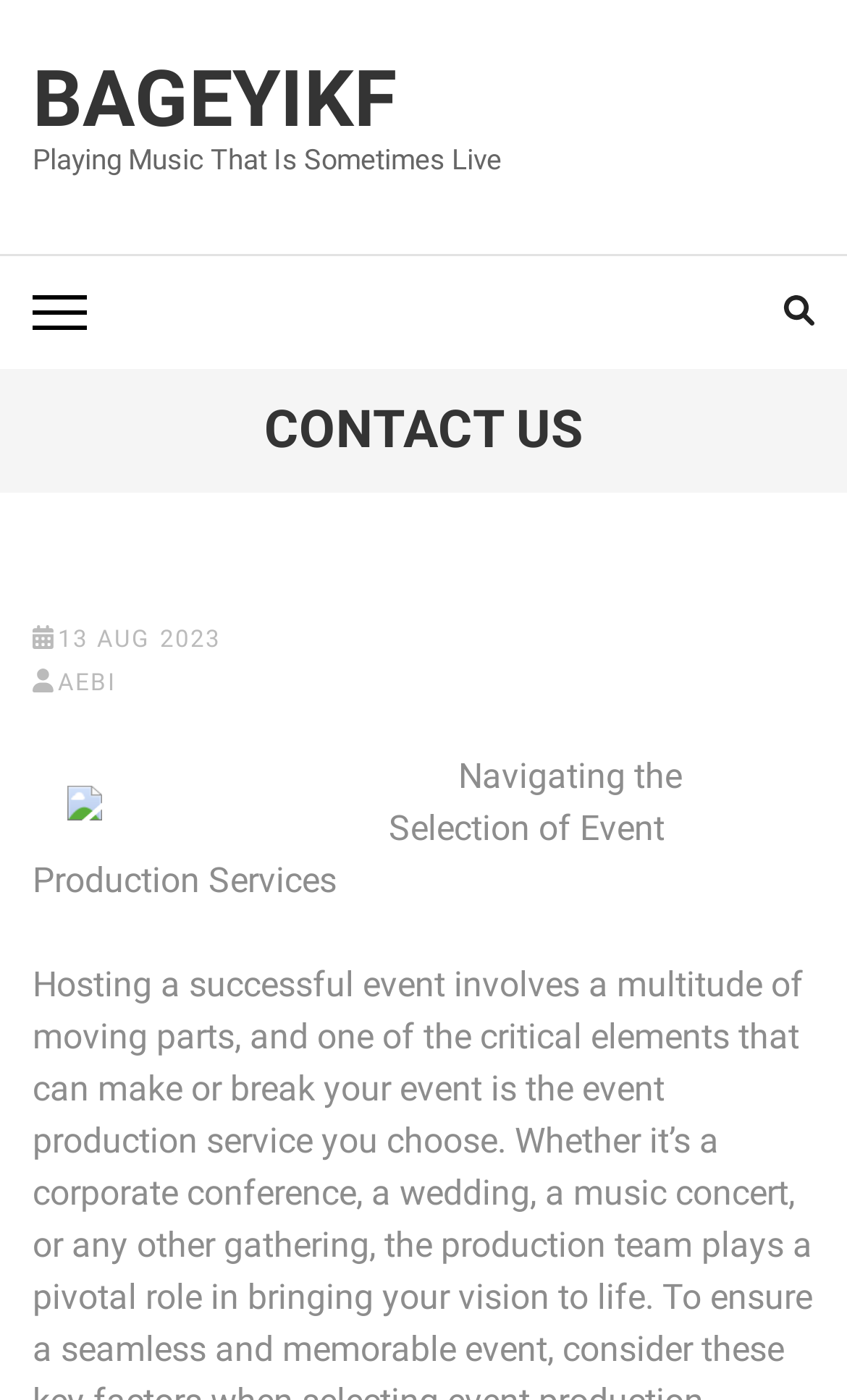Explain in detail what you observe on this webpage.

The webpage is titled "5 Uses For – Bageyikf" and appears to be a blog or article page. At the top left, there is a link to "BAGEYIKF" and a static text "Playing Music That Is Sometimes Live" positioned below it. To the right of these elements, there are two buttons, one at the top and another at the bottom, both without any text.

Below these elements, there is a heading "CONTACT US" that spans the entire width of the page. Under this heading, there is a section with a header that contains three links: "13 AUG 2023", "AEBI", and an image. The image is positioned to the right of the links. 

Below this section, there is a static text "Navigating the Selection of Event Production Services" that takes up most of the page's width. Overall, the page has a simple layout with a focus on text-based content.